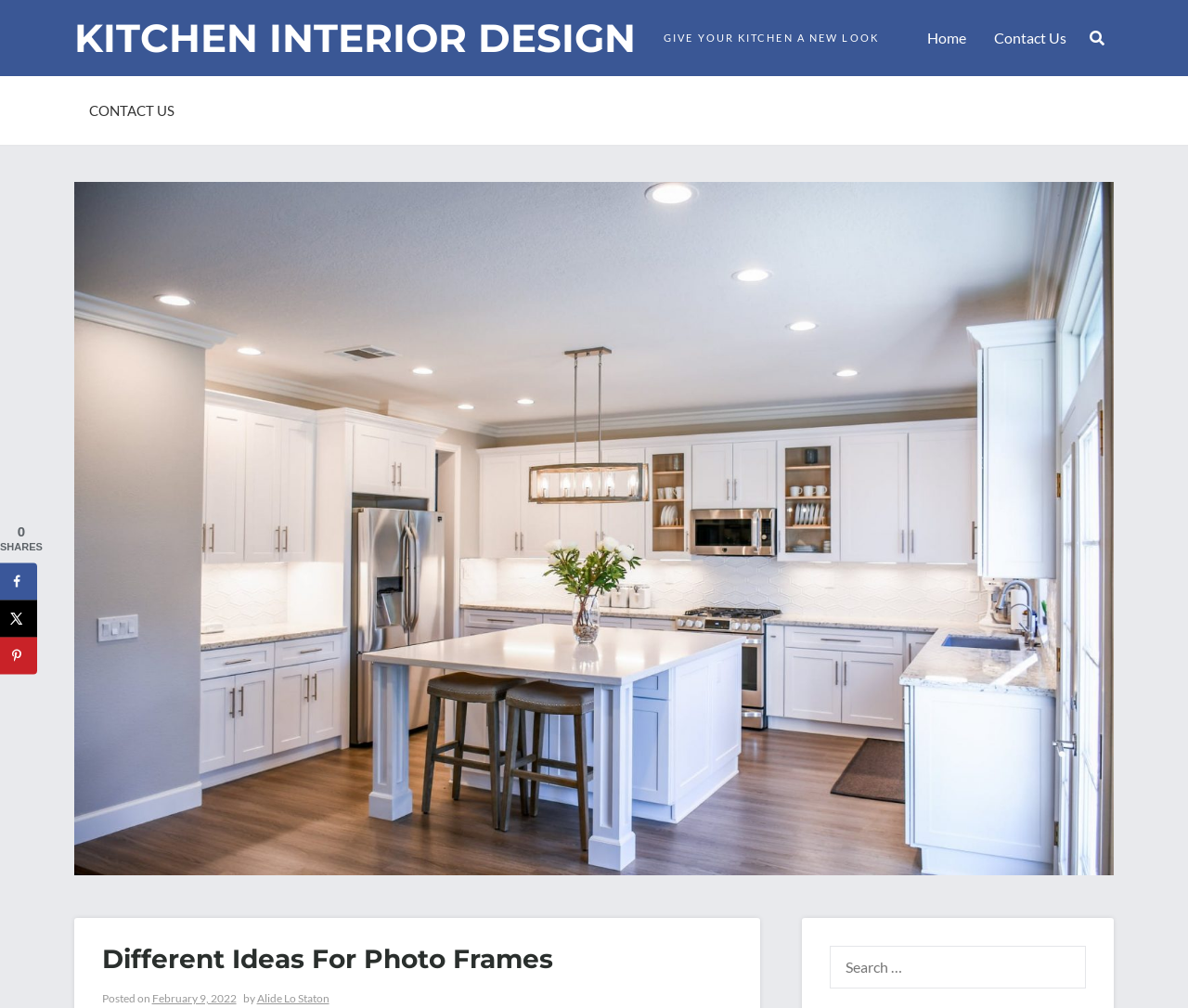Please identify the bounding box coordinates of the element I need to click to follow this instruction: "Click on the 'Home' link".

[0.769, 0.018, 0.825, 0.057]